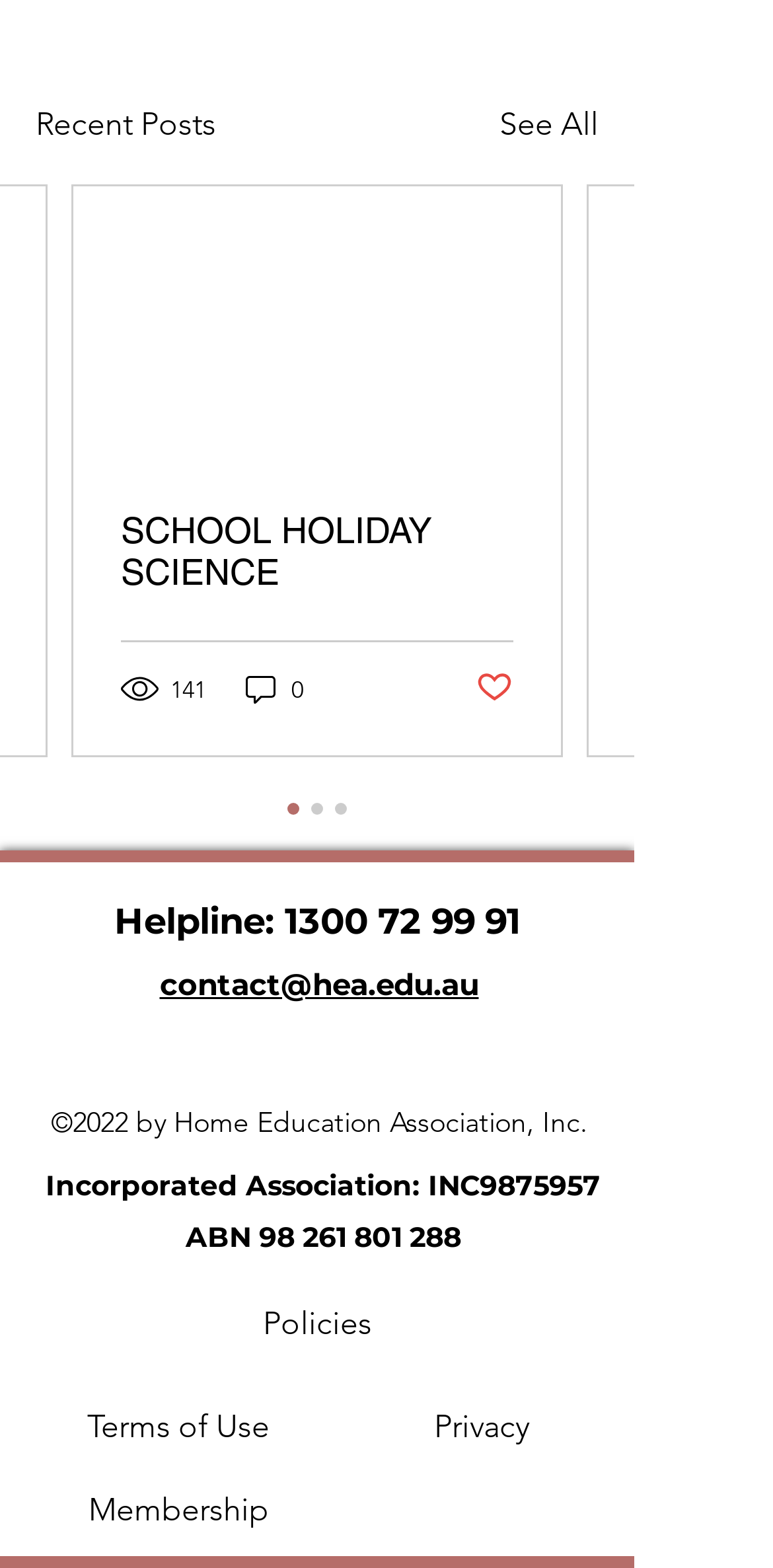Kindly provide the bounding box coordinates of the section you need to click on to fulfill the given instruction: "Contact the helpline".

[0.368, 0.573, 0.673, 0.601]